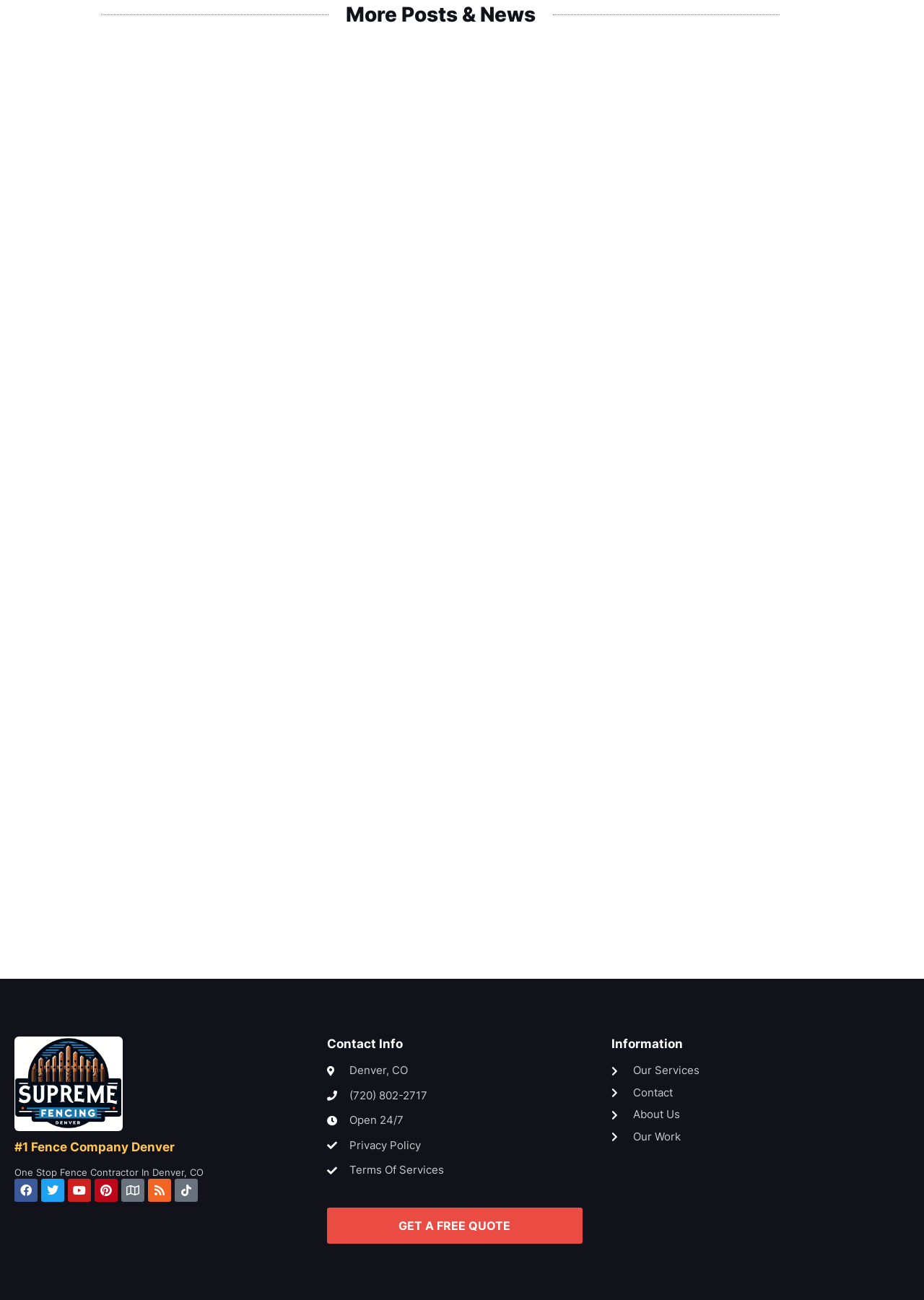What is the company name?
Please give a well-detailed answer to the question.

The company name can be found in the logo image description 'Fence Company Denver By Supreme Fencing Denver Logo' and also in the heading '#1 Fence Company Denver'.